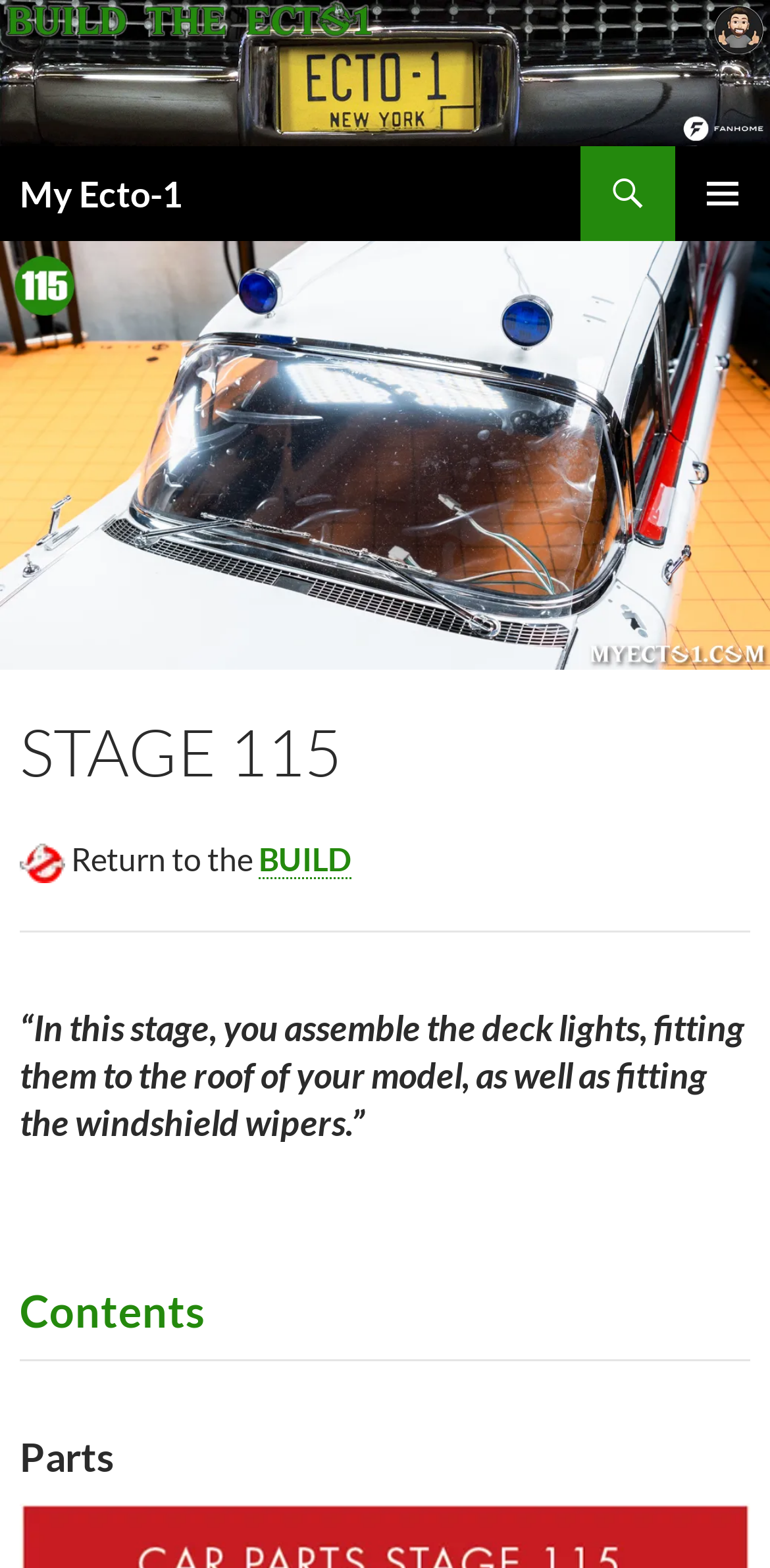Please determine the bounding box coordinates for the UI element described as: "My Ecto-1".

[0.026, 0.094, 0.236, 0.154]